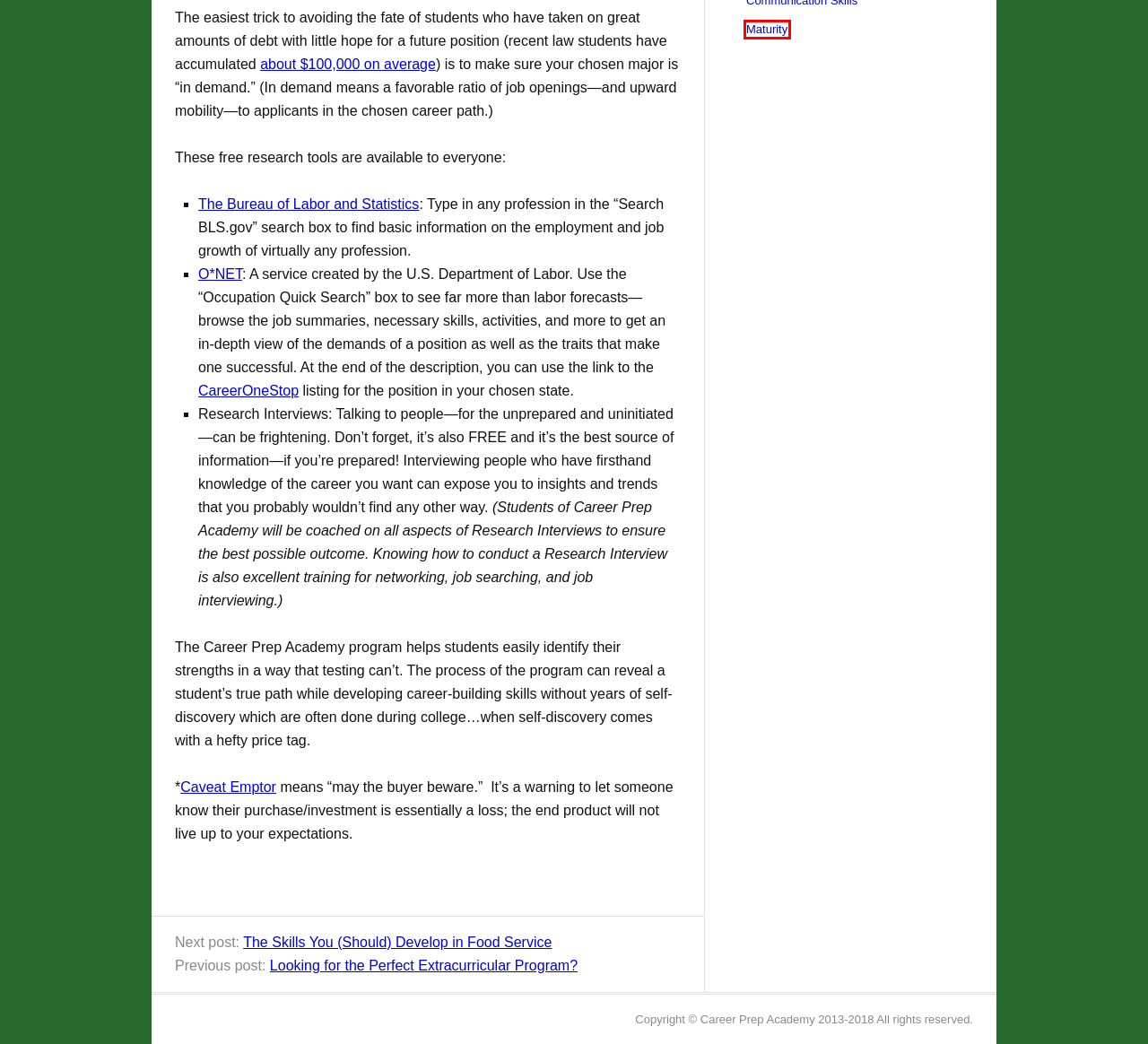Observe the screenshot of a webpage with a red bounding box highlighting an element. Choose the webpage description that accurately reflects the new page after the element within the bounding box is clicked. Here are the candidates:
A. Maturity
B. Events
C. Looking for the Perfect Extracurricular Program?
D. The Skills You (Should) Develop in Food Service
E. Skills
F. Financial Aid
G. Scholarship
H. Communication Skills

A